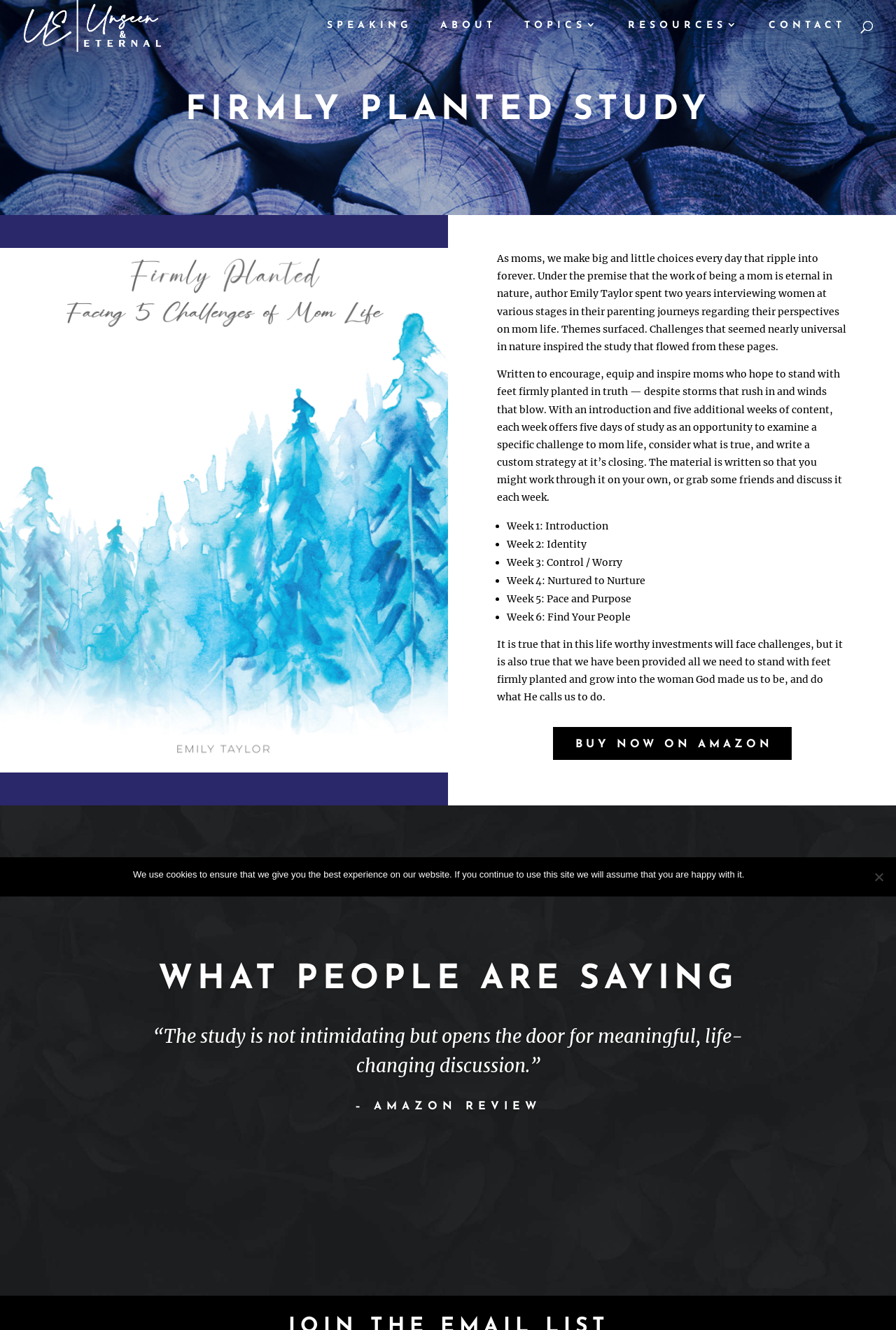Please determine the bounding box coordinates of the clickable area required to carry out the following instruction: "Click the 'BUY NOW ON AMAZON' button". The coordinates must be four float numbers between 0 and 1, represented as [left, top, right, bottom].

[0.617, 0.547, 0.883, 0.571]